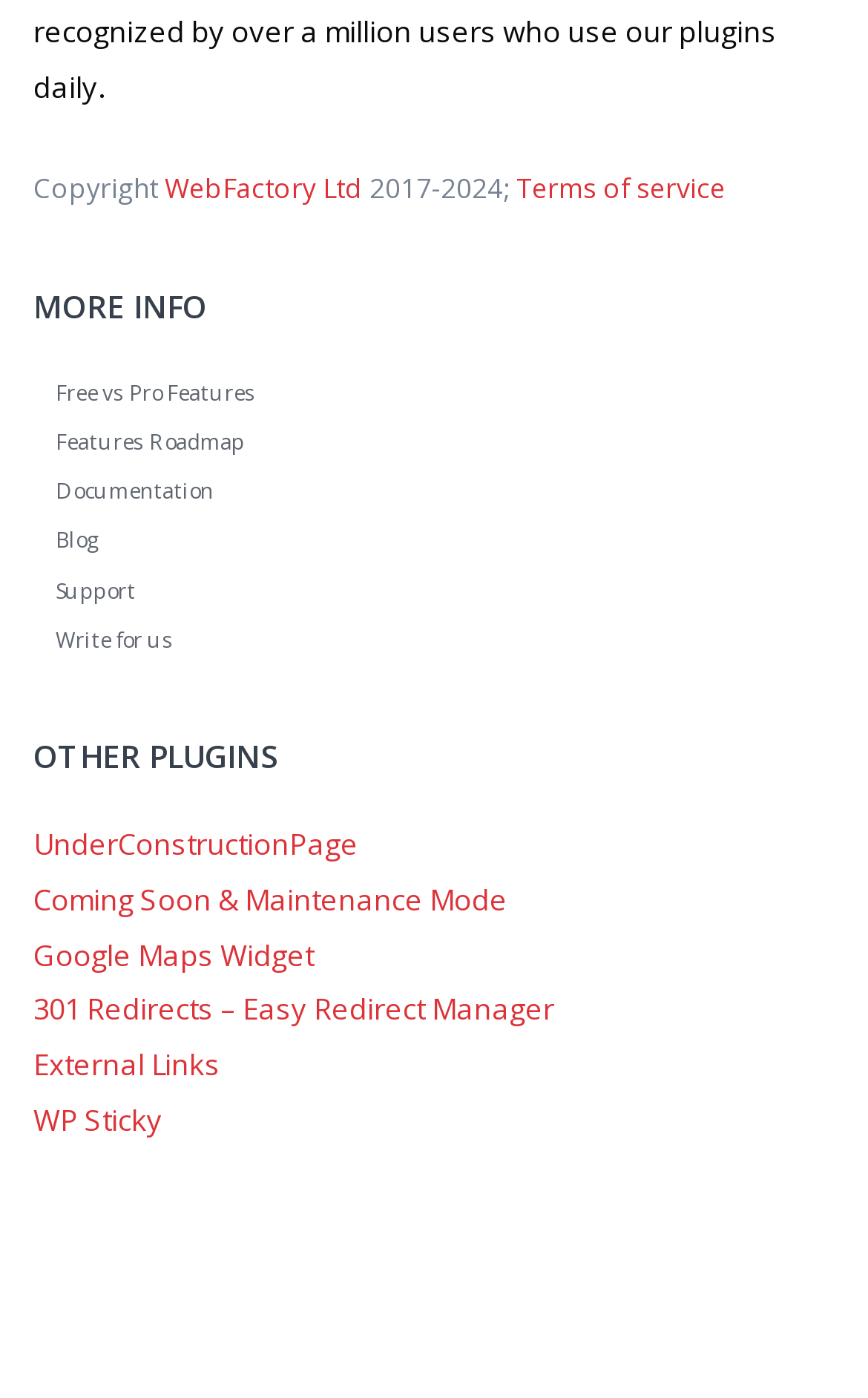How many links are under 'OTHER PLUGINS'?
Please provide a single word or phrase answer based on the image.

6